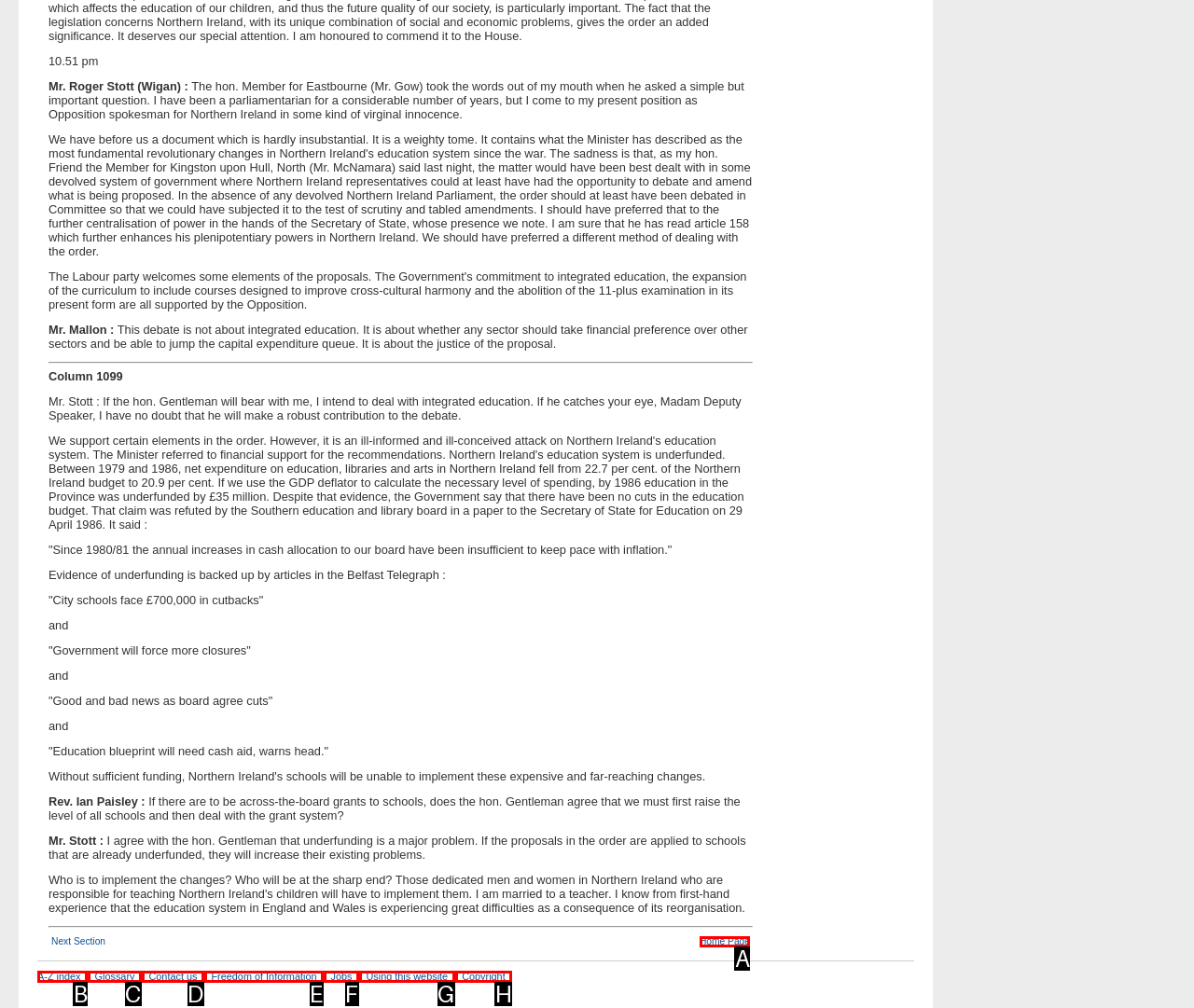Point out the HTML element I should click to achieve the following task: go to home page Provide the letter of the selected option from the choices.

A